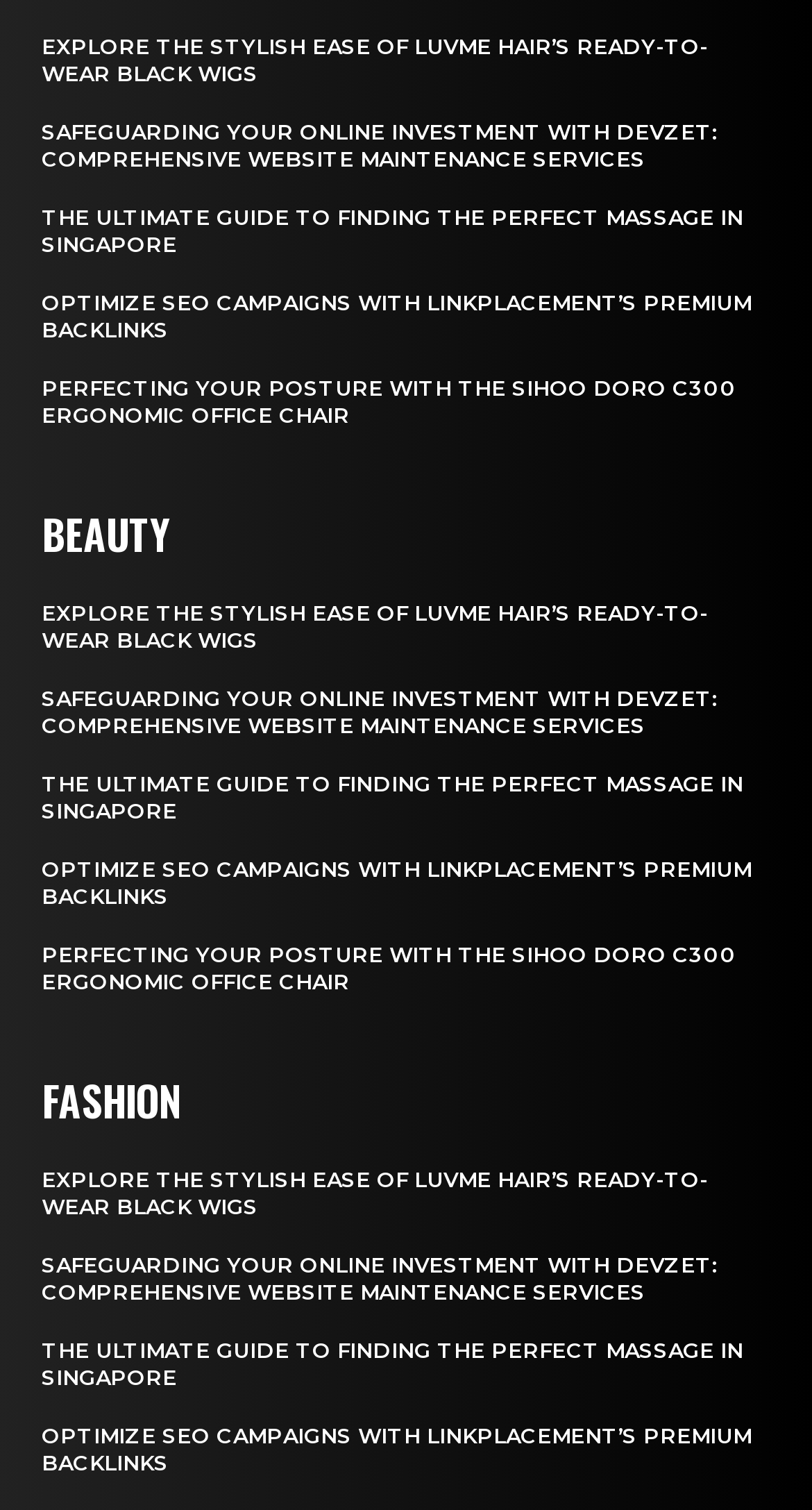Look at the image and give a detailed response to the following question: What is the name of the ergonomic office chair mentioned?

The webpage mentions 'PERFECTING YOUR POSTURE WITH THE SIHOO DORO C300 ERGONOMIC OFFICE CHAIR', which suggests that the name of the ergonomic office chair is Sihoo Doro C300.